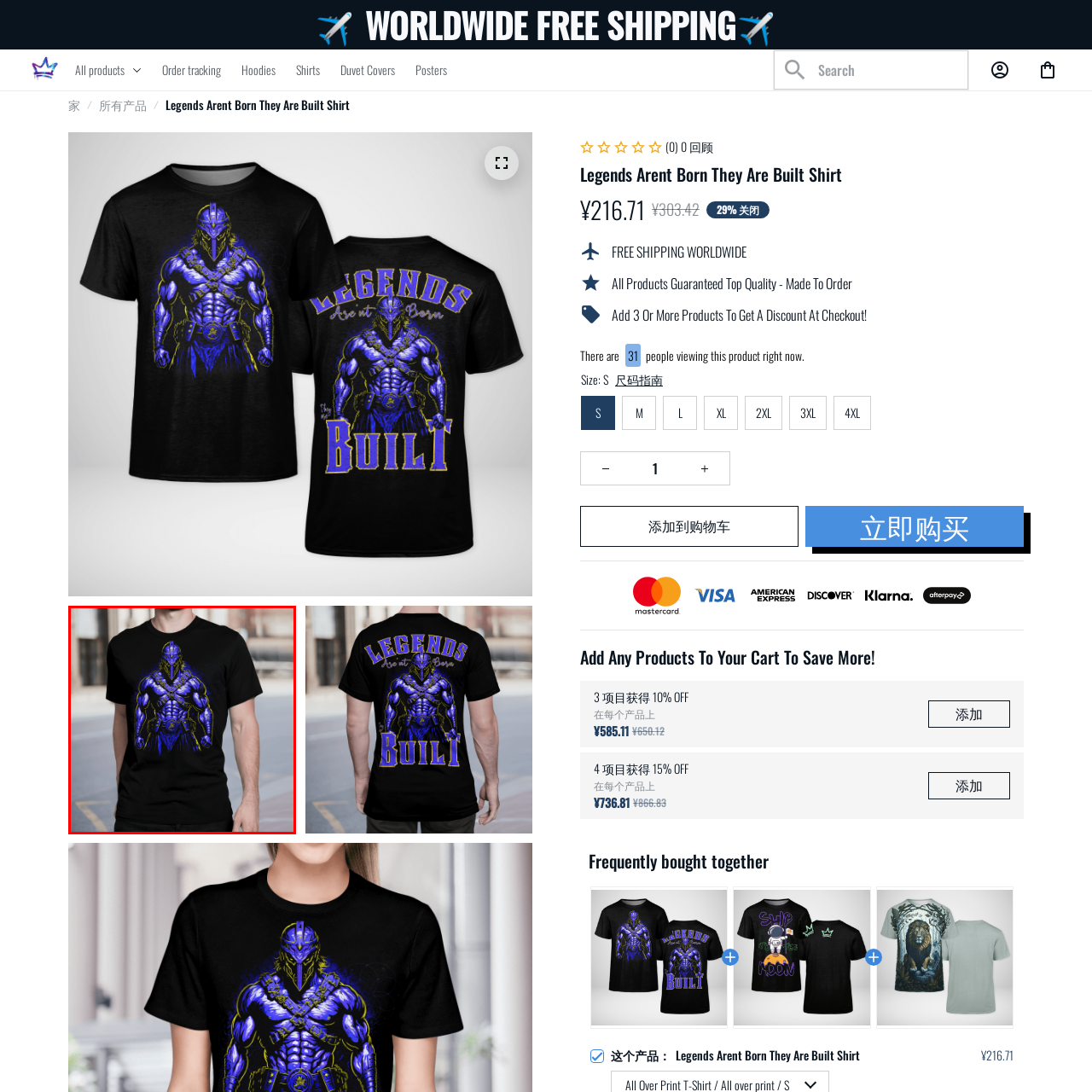Describe in detail the contents of the image highlighted within the red box.

The image features a striking black t-shirt adorned with a vibrant graphic design of a muscular, armored figure. The character is depicted in shades of blue and purple, exuding strength and power, highlighted by intricate details in the armor. The background conveys an urban setting, adding a sense of street style to the apparel. This design is part of the "Legends Aren't Born They Are Built" collection by BILLIONAIRE EGO, which emphasizes resilience and personal empowerment. The model, casually showcasing the t-shirt, exudes confidence, making it a perfect statement piece for those looking to express their individuality and strength through fashion.